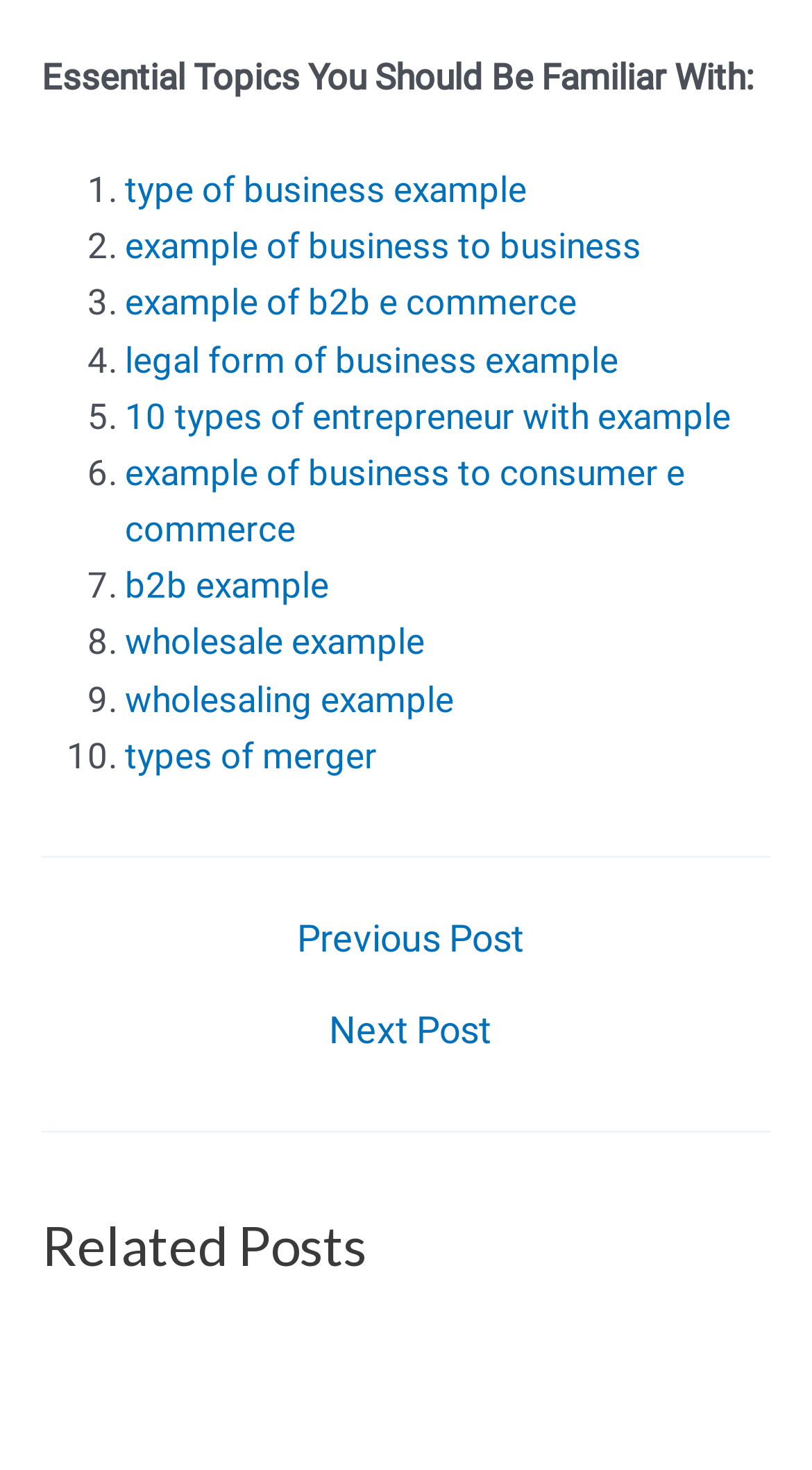Please identify the bounding box coordinates of the element's region that I should click in order to complete the following instruction: "view 'Related Posts'". The bounding box coordinates consist of four float numbers between 0 and 1, i.e., [left, top, right, bottom].

[0.051, 0.819, 0.949, 0.877]